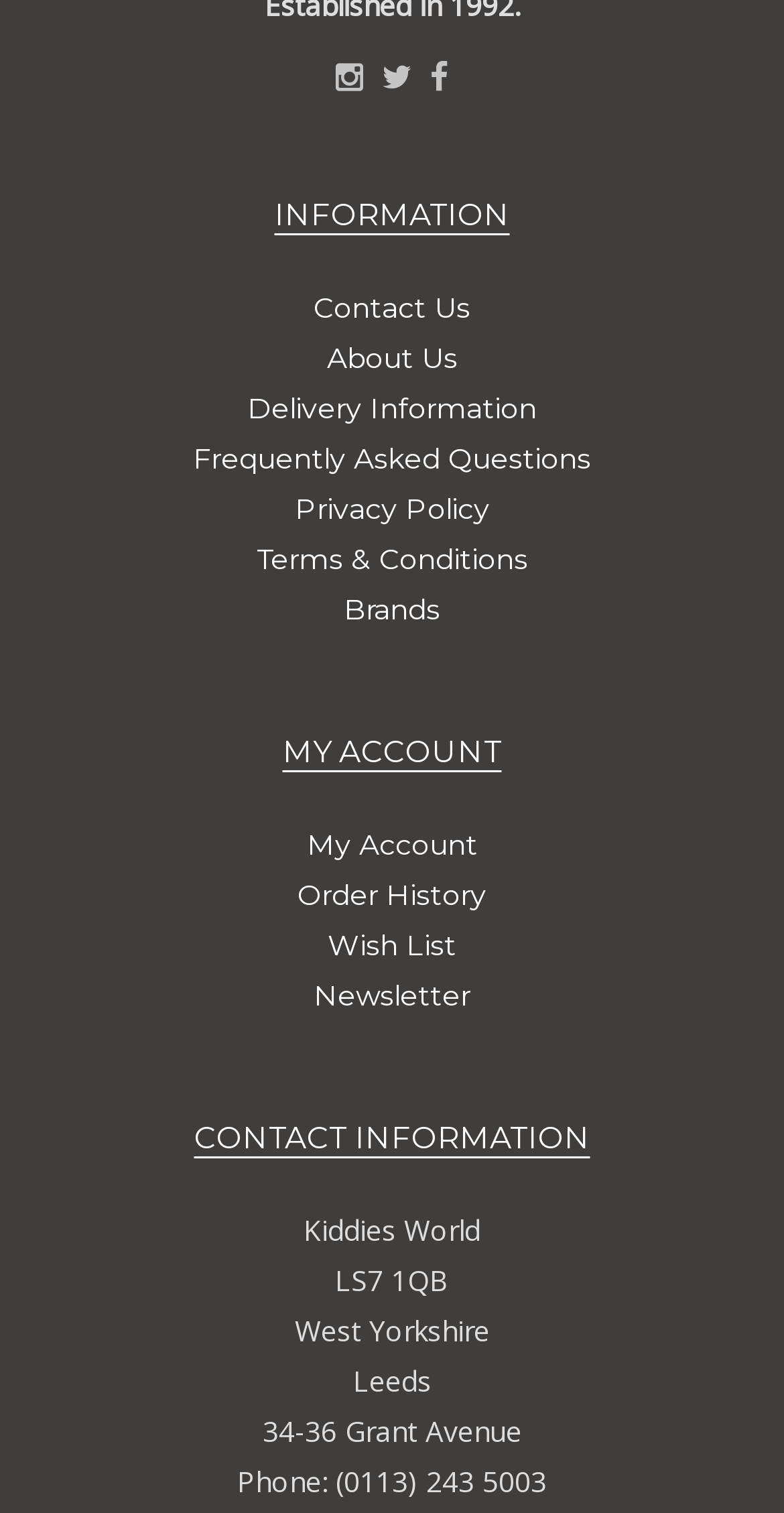Refer to the image and provide an in-depth answer to the question: 
What is the address of the company?

The address of the company can be found in the contact information section, where it is stated as '34-36 Grant Avenue, Leeds, West Yorkshire, LS7 1QB'.